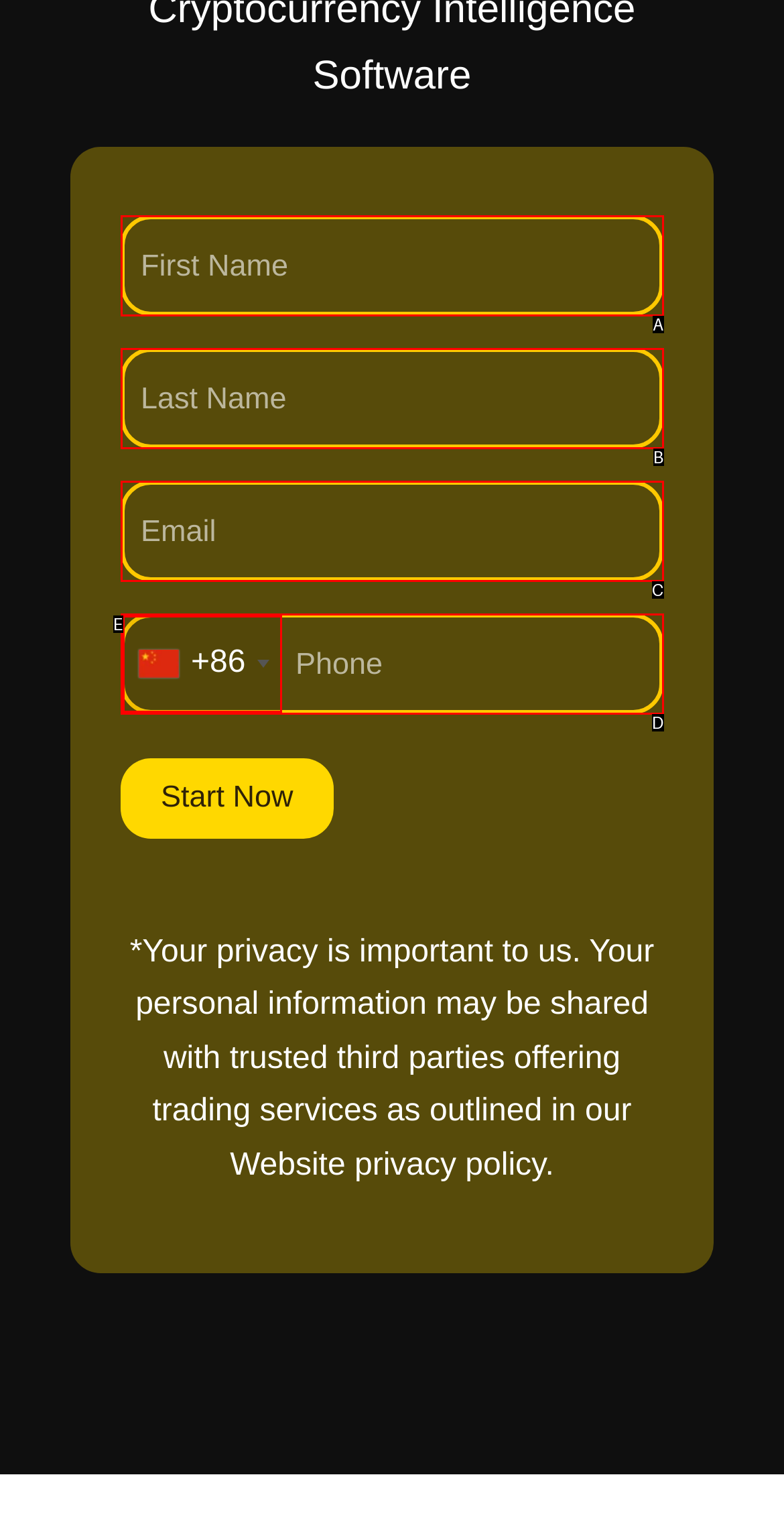Based on the element description: name="input_4" placeholder="Email", choose the HTML element that matches best. Provide the letter of your selected option.

C